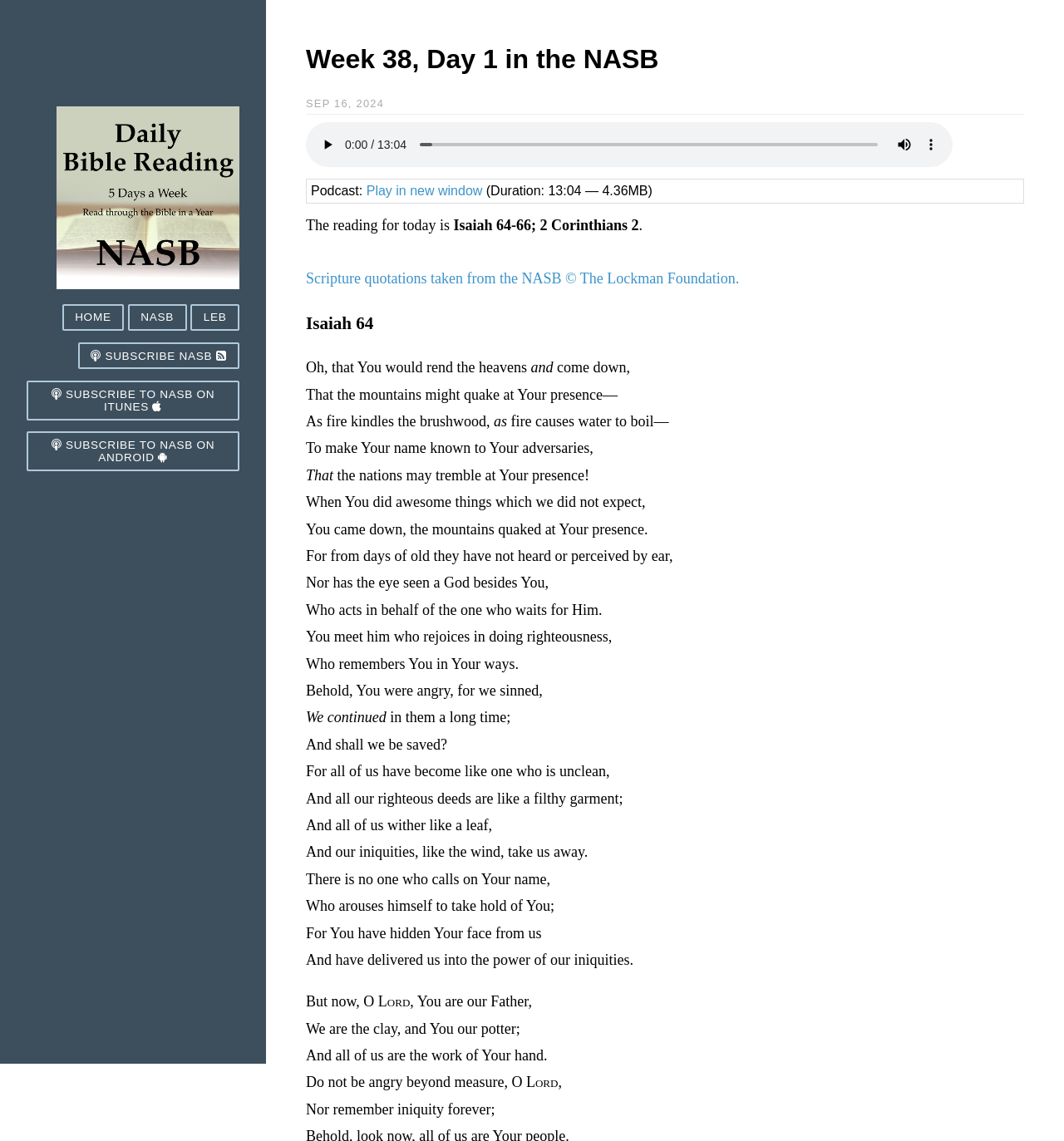Determine the bounding box coordinates for the element that should be clicked to follow this instruction: "Select Australia as your currency". The coordinates should be given as four float numbers between 0 and 1, in the format [left, top, right, bottom].

None